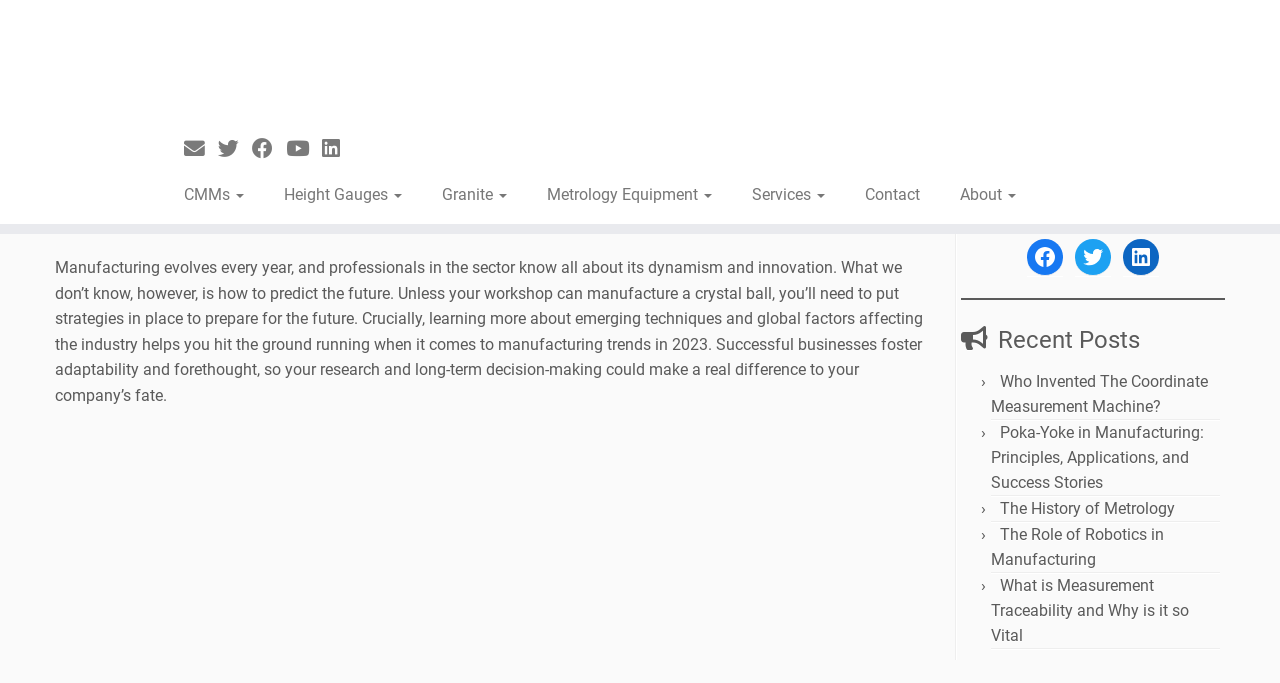Please provide a comprehensive answer to the question below using the information from the image: What is the topic of the recent post 'Who Invented The Coordinate Measurement Machine?'?

The topic of the recent post 'Who Invented The Coordinate Measurement Machine?' can be inferred from the title of the post, which suggests that it is about the origin and history of the Coordinate Measurement Machine.